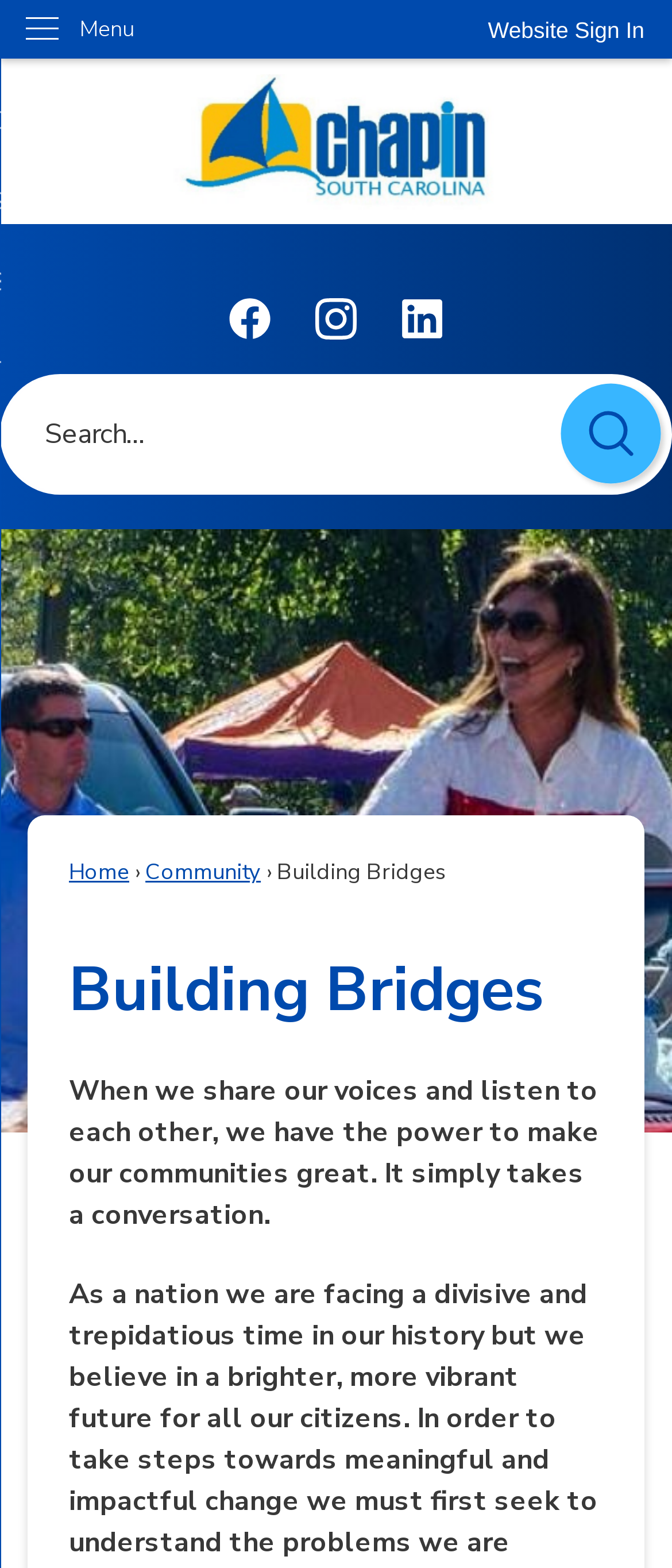Locate the bounding box coordinates of the element you need to click to accomplish the task described by this instruction: "View all discount codes".

None